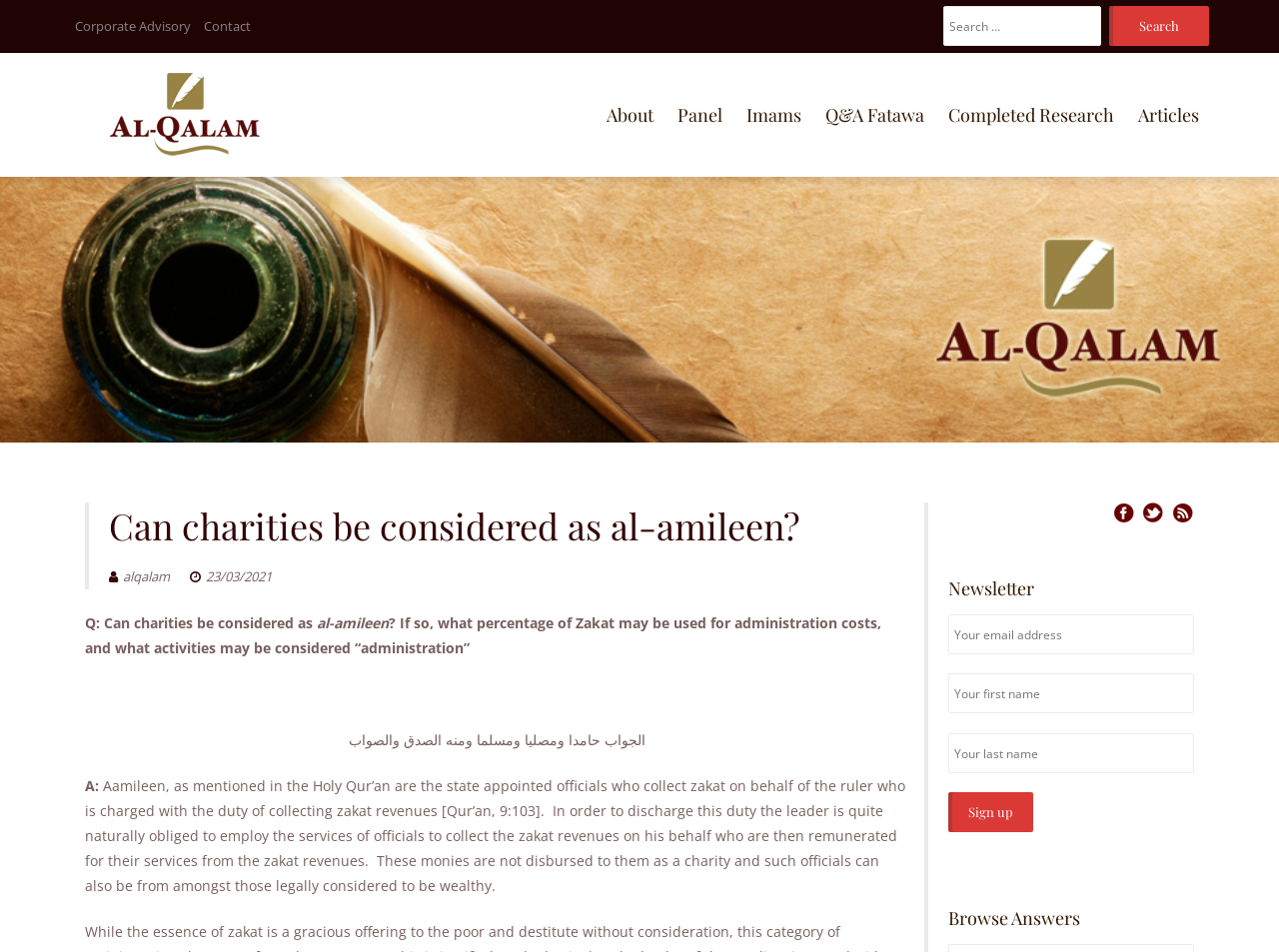Answer this question in one word or a short phrase: What type of content is available on the webpage?

Islamic Q&A and articles